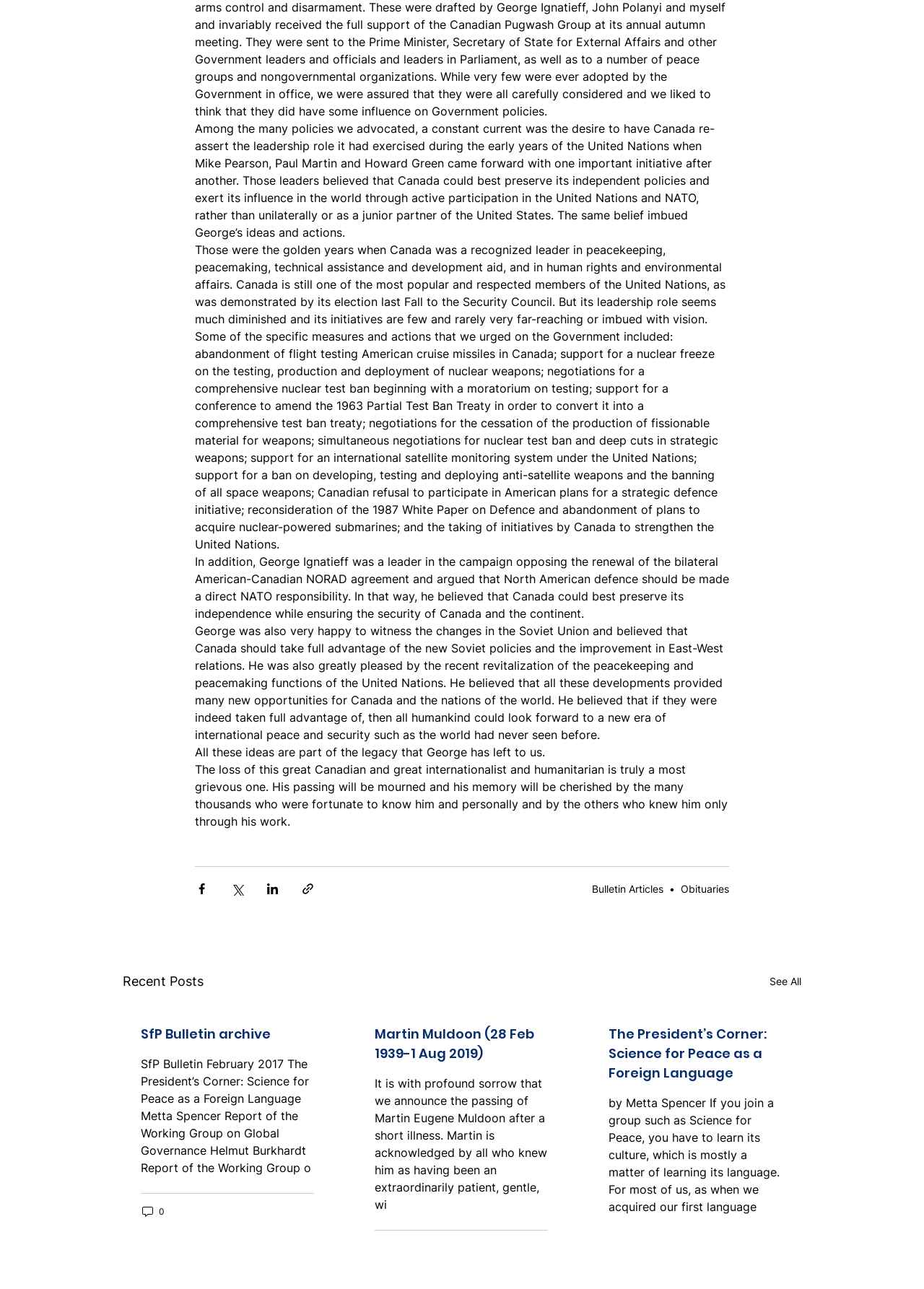What is the topic of the article about George Ignatieff?
Look at the image and respond with a single word or a short phrase.

United Nations and peacekeeping